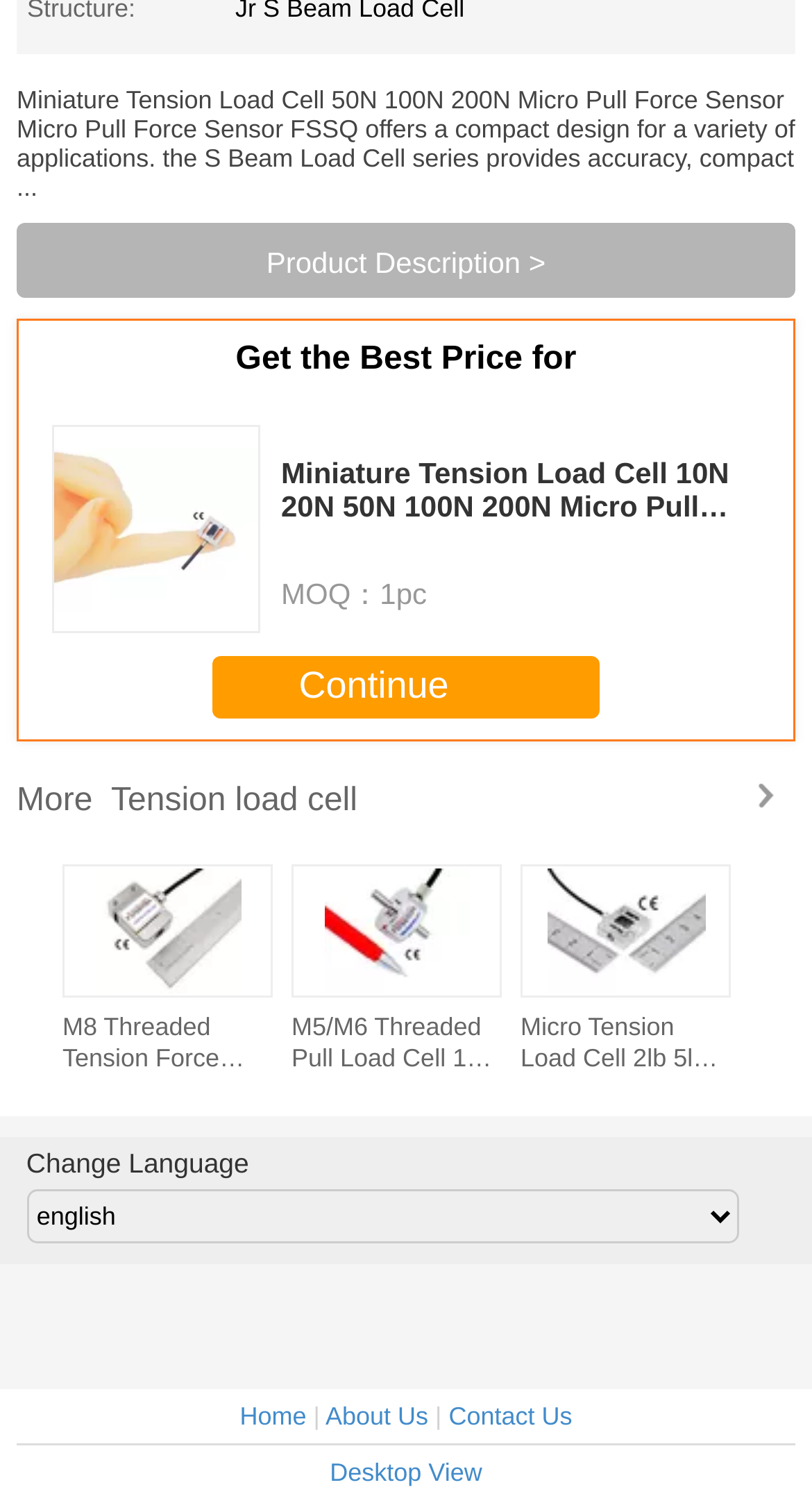Identify the bounding box coordinates of the area you need to click to perform the following instruction: "Change language".

[0.032, 0.763, 0.307, 0.784]